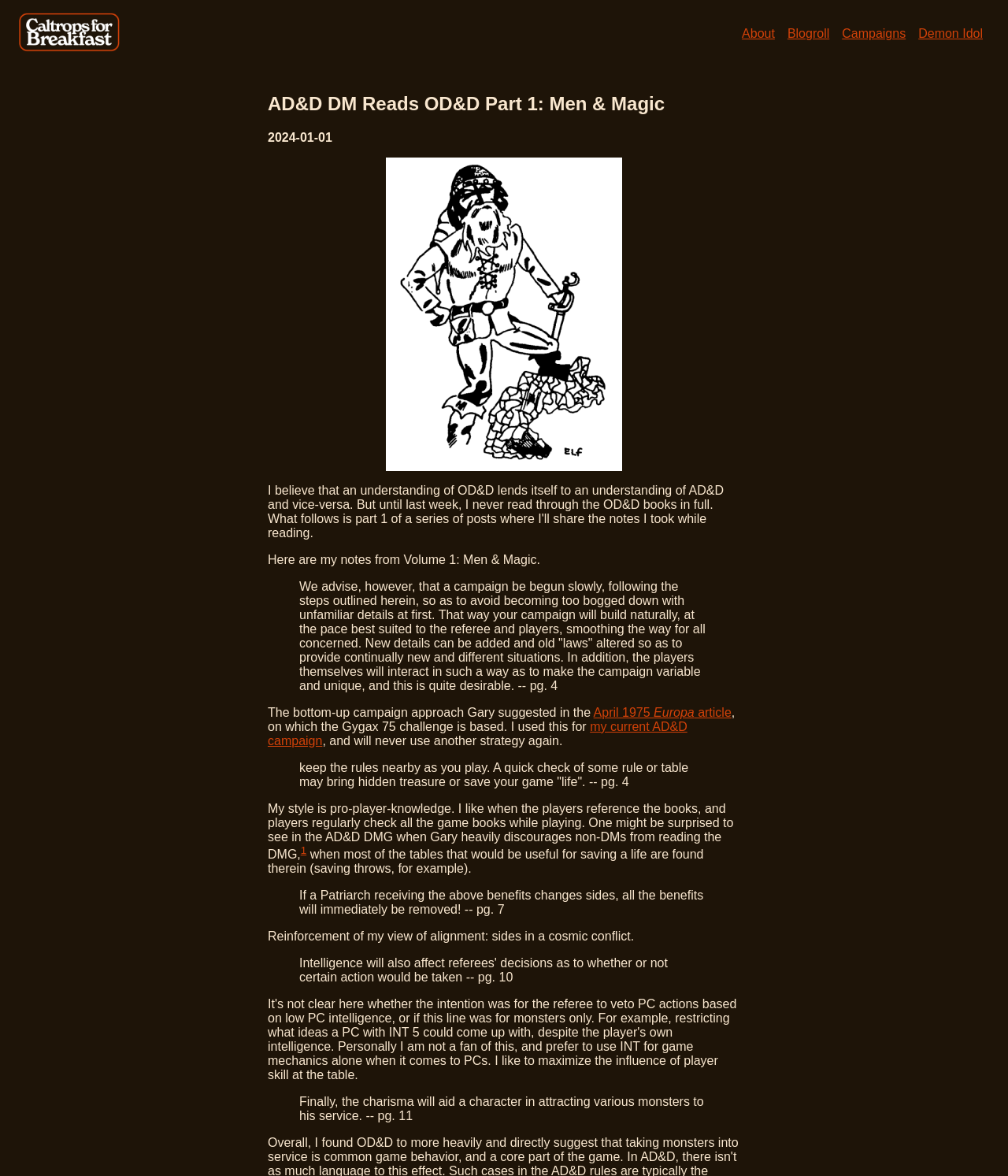What is the topic of the blog post?
Refer to the screenshot and deliver a thorough answer to the question presented.

The heading element with the text 'AD&D DM Reads OD&D Part 1: Men & Magic' suggests that the topic of the blog post is about the author's reading of OD&D Part 1: Men & Magic from the perspective of an AD&D DM.